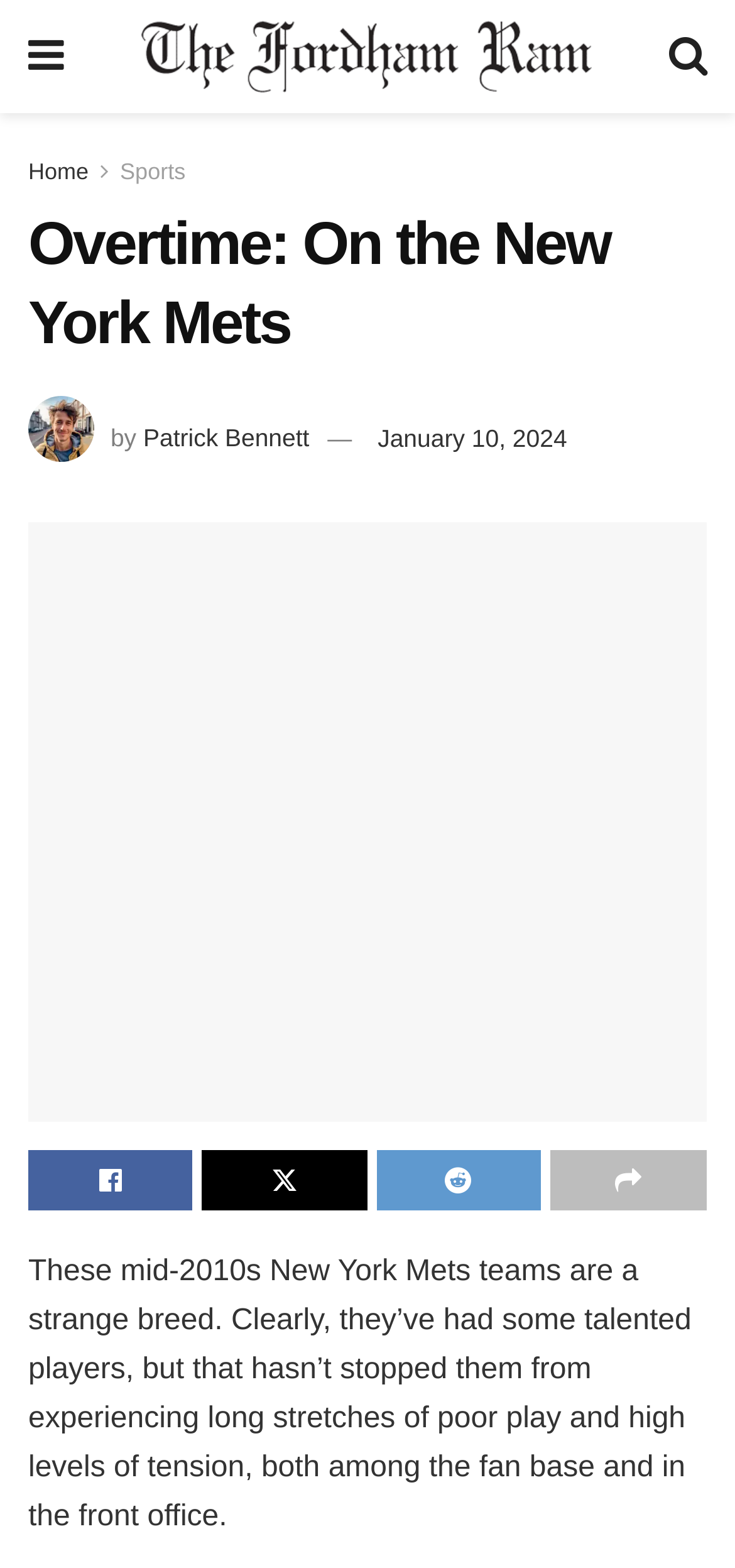Generate a thorough description of the webpage.

The webpage is about an article titled "Overtime: On the New York Mets" from The Fordham Ram. At the top left, there is a small icon and a link to The Fordham Ram, accompanied by an image of the publication's logo. To the right of the logo, there are three links: "Home", "Sports", and another icon. 

Below the top section, there is a large heading that reads "Overtime: On the New York Mets". On the left, there is a small image of the author, Patrick Bennett, with a "by" label and a link to the author's name. The publication date, January 10, 2024, is also displayed. 

The main content of the article is a large block of text that describes the New York Mets teams in the mid-2010s, highlighting their talented players and struggles with poor play and tension. 

On the right side of the article, there are several social media links, including Facebook, Twitter, and Instagram, represented by their respective icons.